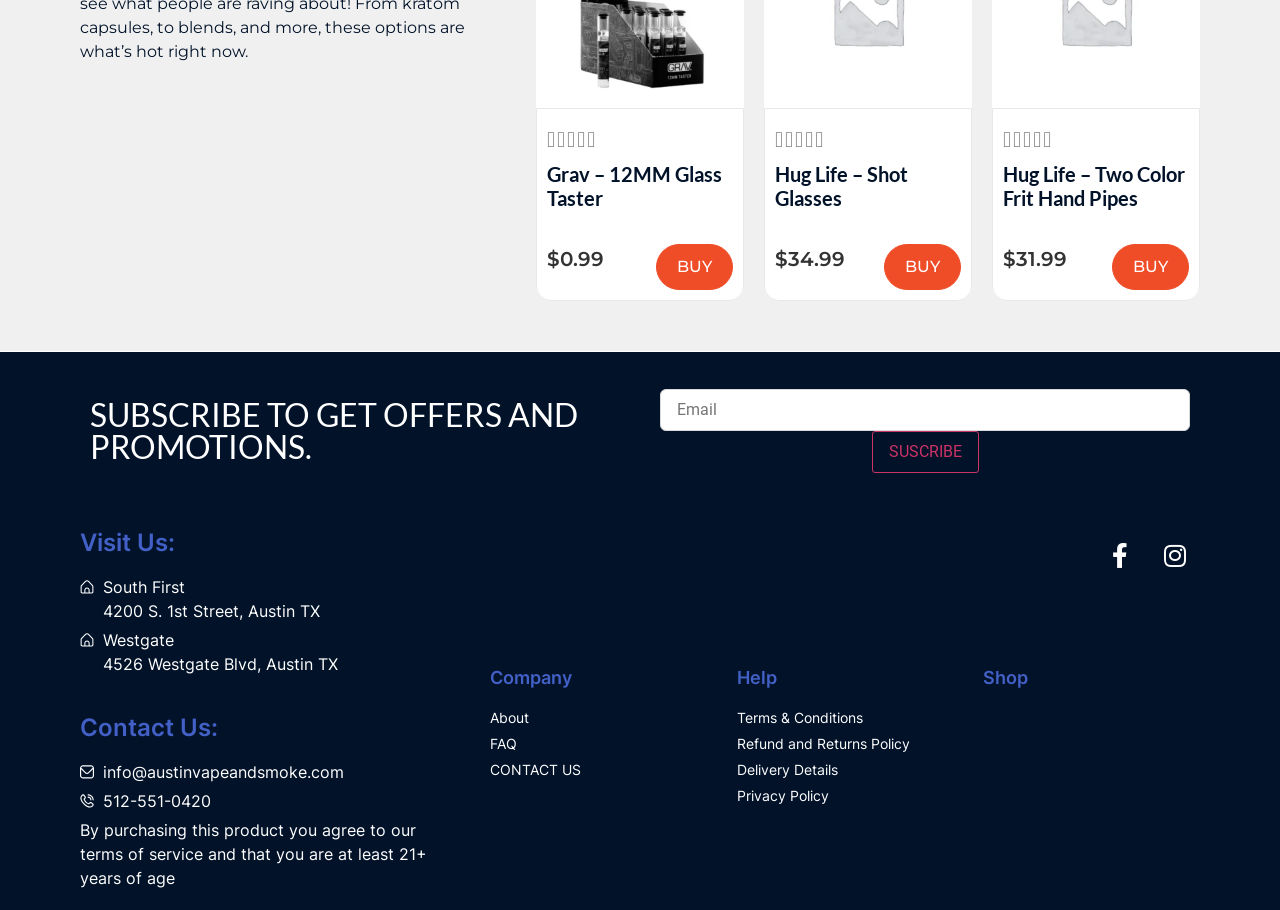Give a concise answer of one word or phrase to the question: 
What is the minimum age requirement to purchase products on this website?

21+